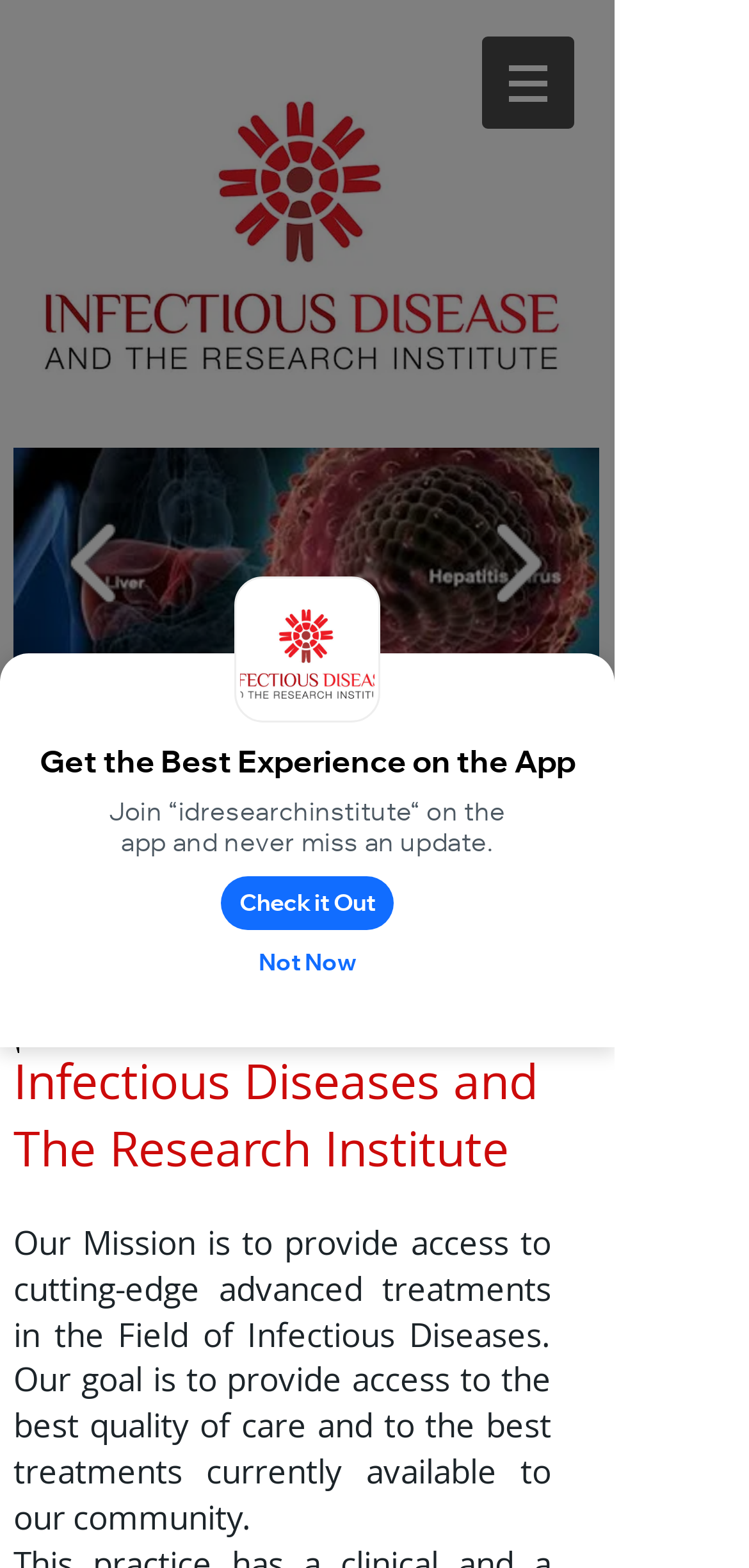Locate the UI element described by 413-747-5666 in the provided webpage screenshot. Return the bounding box coordinates in the format (top-left x, top-left y, bottom-right x, bottom-right y), ensuring all values are between 0 and 1.

[0.477, 0.63, 0.708, 0.653]